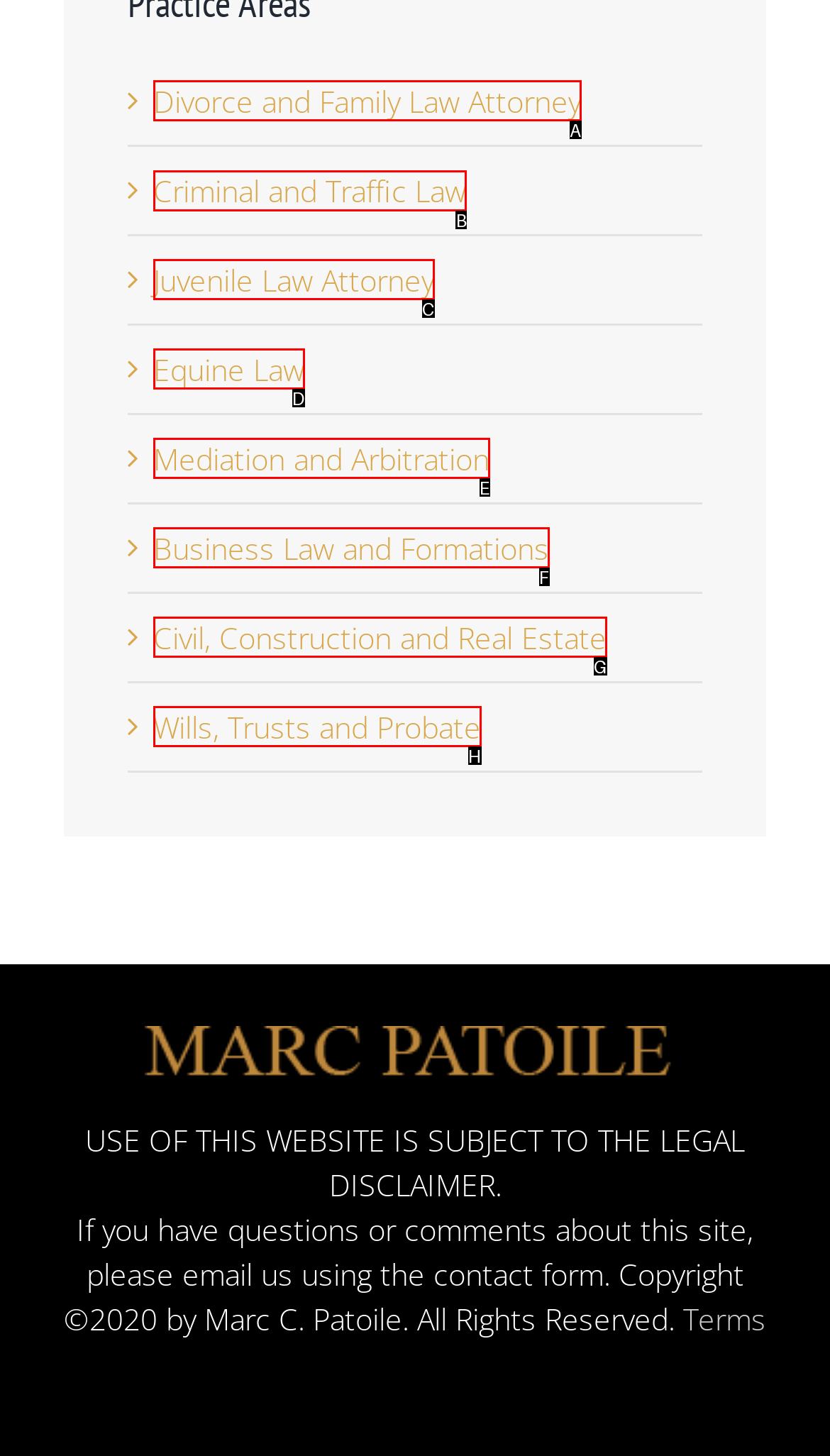Identify which lettered option completes the task: Visit Criminal and Traffic Law. Provide the letter of the correct choice.

B